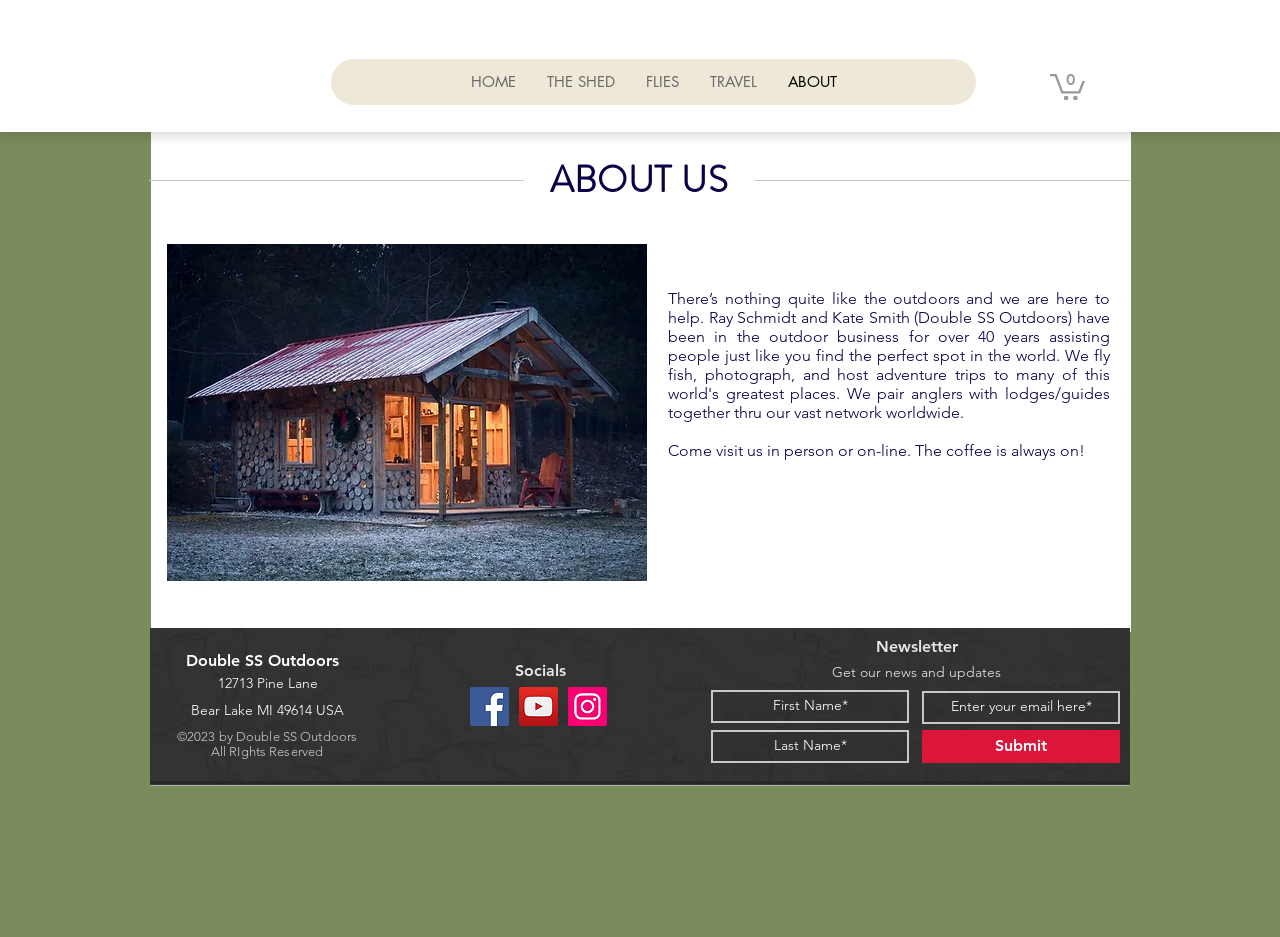What is the name of the company? Based on the screenshot, please respond with a single word or phrase.

Double SS Outdoors